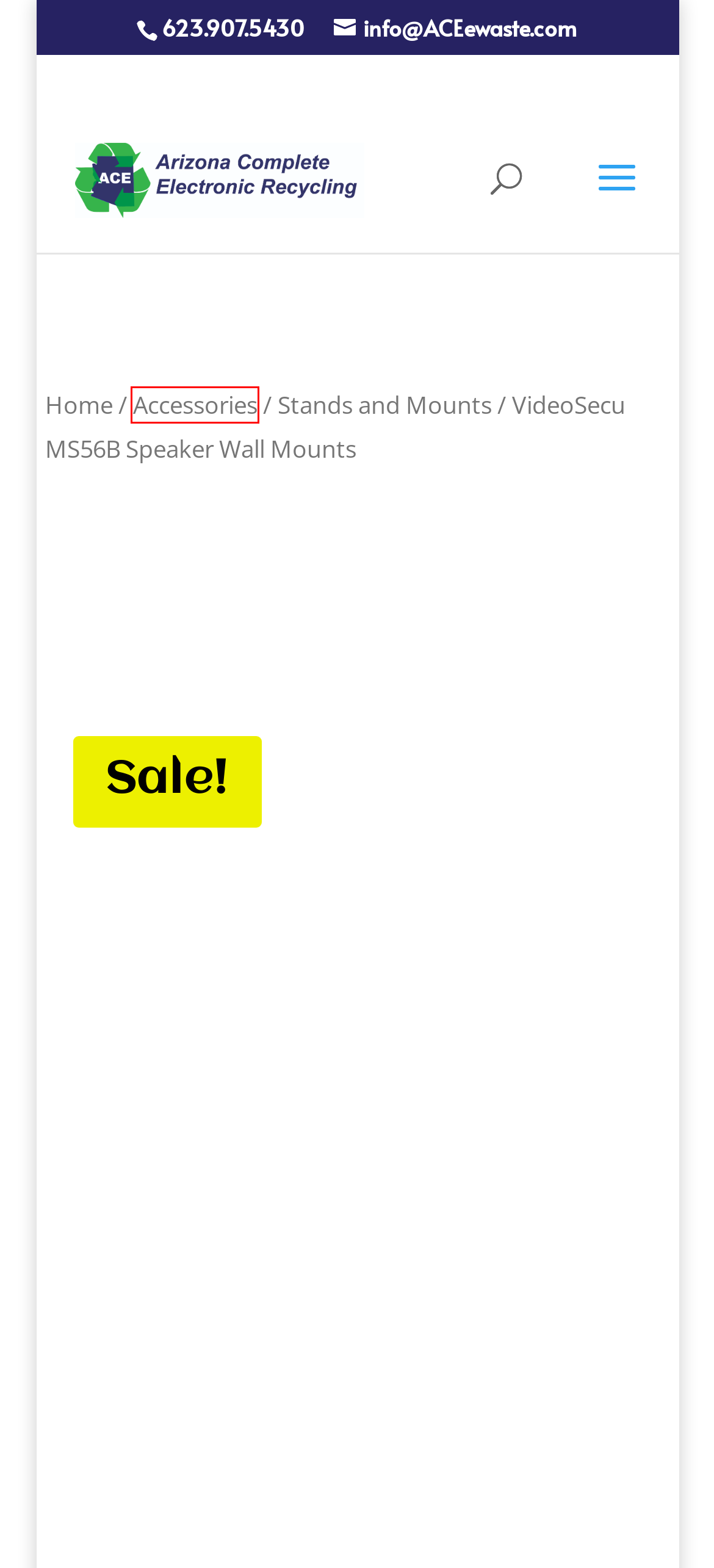Please examine the screenshot provided, which contains a red bounding box around a UI element. Select the webpage description that most accurately describes the new page displayed after clicking the highlighted element. Here are the candidates:
A. Speaker Mount Archives - ACE Recycling
B. Electronic Accessories - ACE Recycling - Speakers, Webcams & More
C. Stands and Mounts - ACE Recycling - Take back your desk!
D. Shop - ACE Recycling
E. Arizona Complete Electronic Recycling - ACE Recycling
F. HP Single Monitor Stand - ACE Recycling
G. Dell Latitude 7400 2-in-1 - ACE Recycling
H. Refund and Returns Policy - ACE Recycling

B